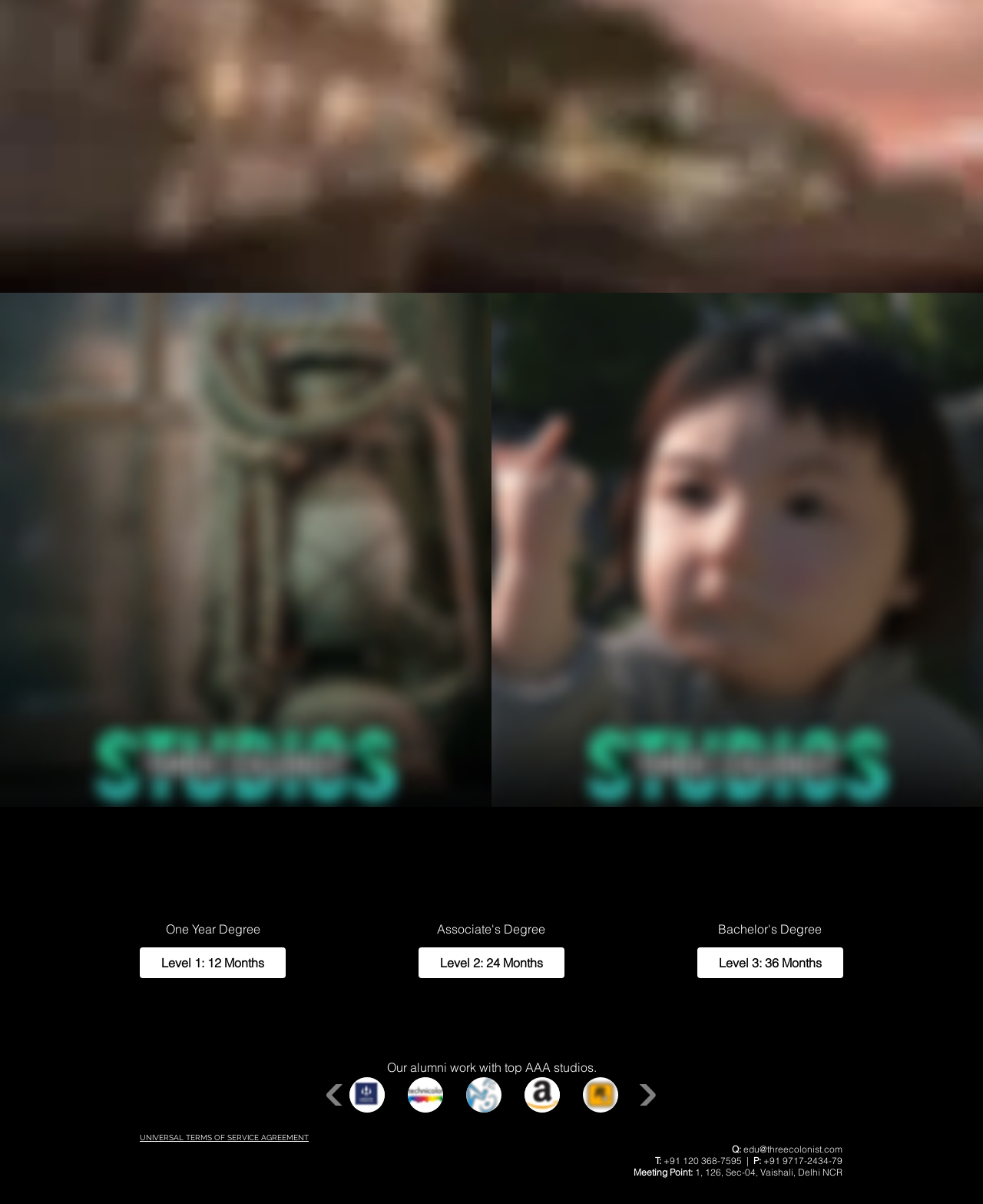Given the element description "Level 1: 12 Months", identify the bounding box of the corresponding UI element.

[0.142, 0.787, 0.291, 0.813]